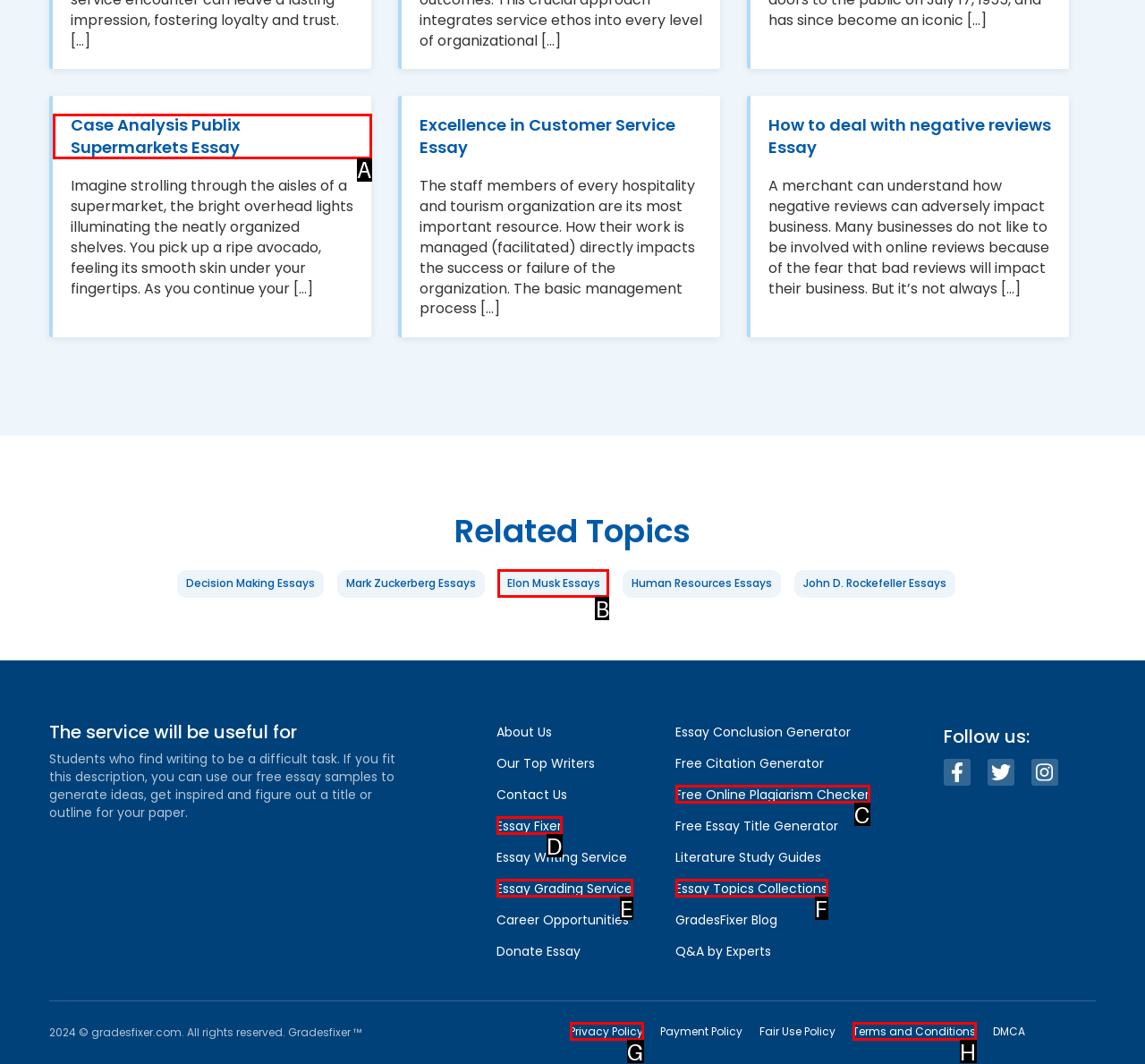From the given choices, determine which HTML element aligns with the description: Free Online Plagiarism Checker Respond with the letter of the appropriate option.

C